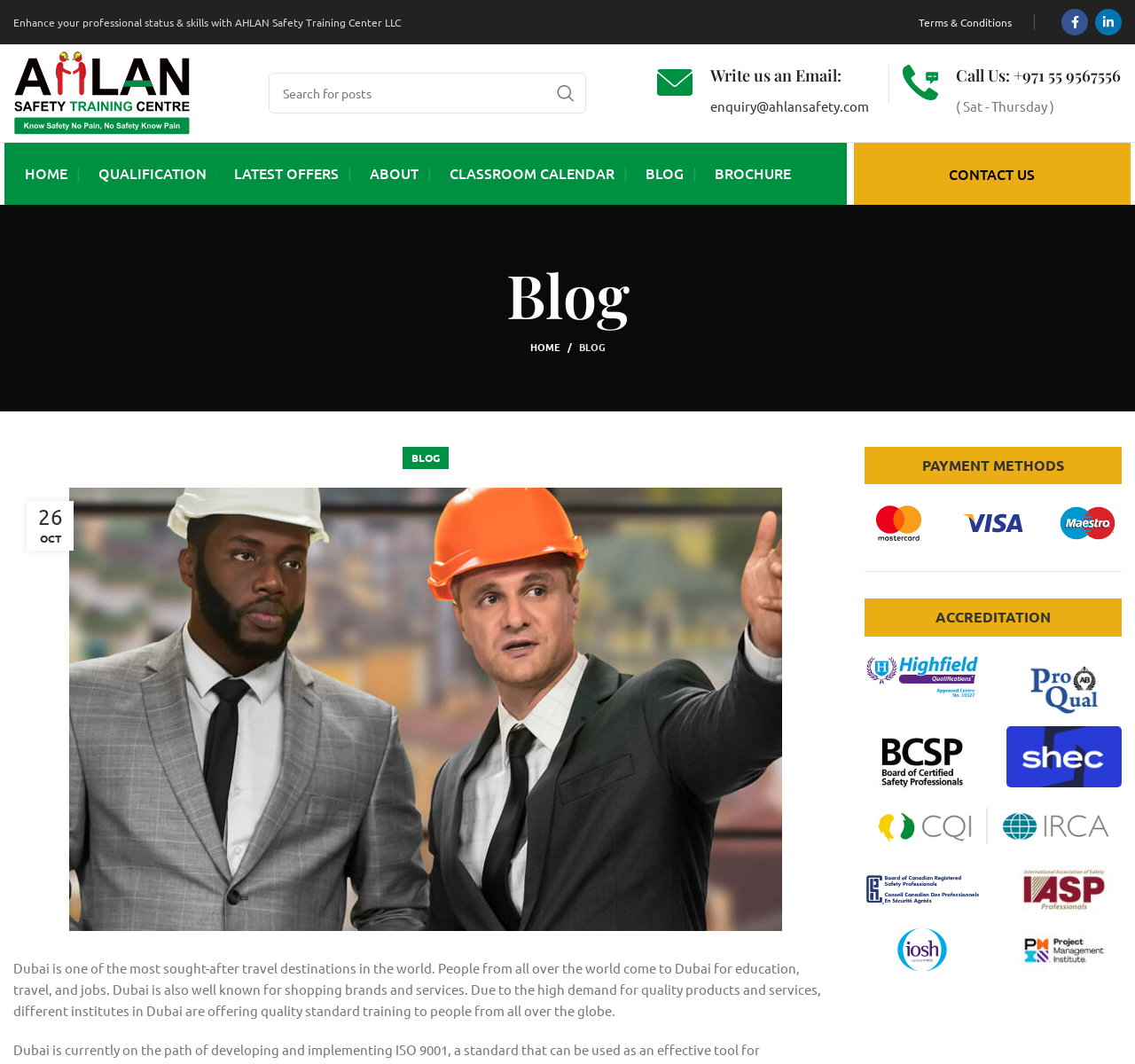Could you specify the bounding box coordinates for the clickable section to complete the following instruction: "Read the blog post"?

[0.012, 0.458, 0.738, 0.875]